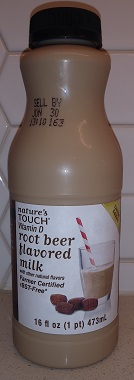Describe the image thoroughly.

The image showcases a bottle of Nature's Touch root beer flavored milk, standing prominently against a minimalist background. The bottle, which holds 16 fluid ounces, features a beige hue reflective of the creamy beverage inside. Its label highlights the product name in bold black letters, accompanied by a whimsical illustration of a glass filled with the root beer milk, complete with a red straw and a few root beer barrel candies alongside. The label proudly notes that the product is "Farm Fresh" and certified "Hormone Free," emphasizing its quality. The bottle is labeled with a "SELL BY" date for freshness, indicating attention to consumer needs. This unique beverage combines the nostalgic taste of root beer with the creaminess of milk, setting the stage for an intriguing tasting experience.